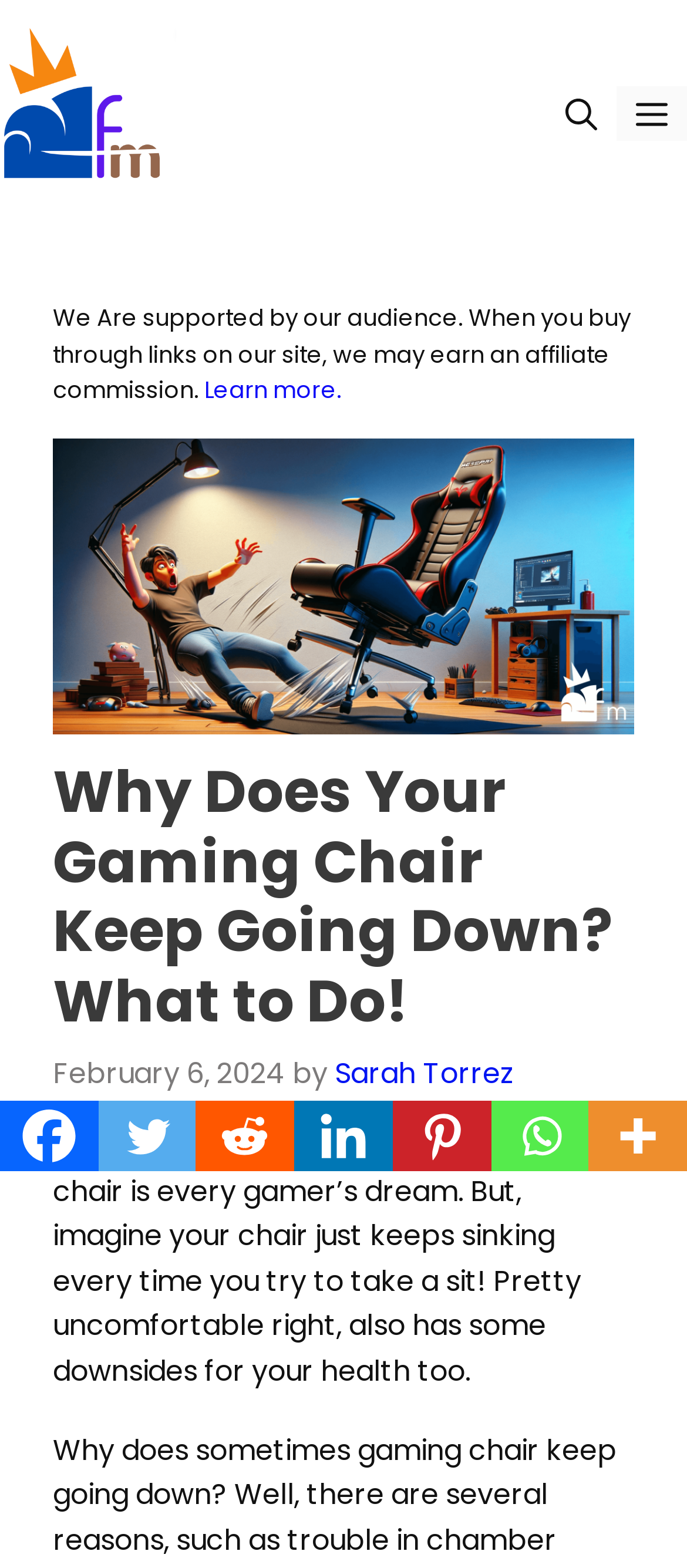What social media platforms are available for sharing?
Please answer using one word or phrase, based on the screenshot.

Facebook, Twitter, Reddit, Linkedin, Pinterest, Whatsapp, More